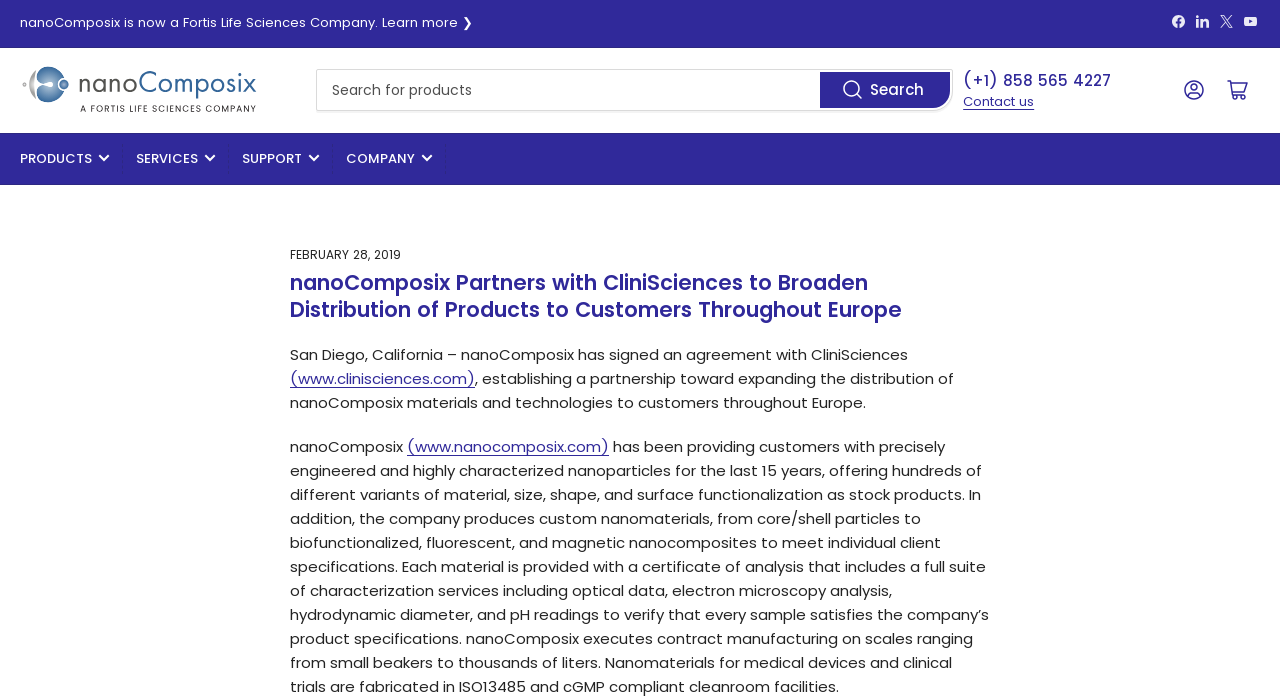What is the date of the news article?
Use the image to answer the question with a single word or phrase.

FEBRUARY 28, 2019